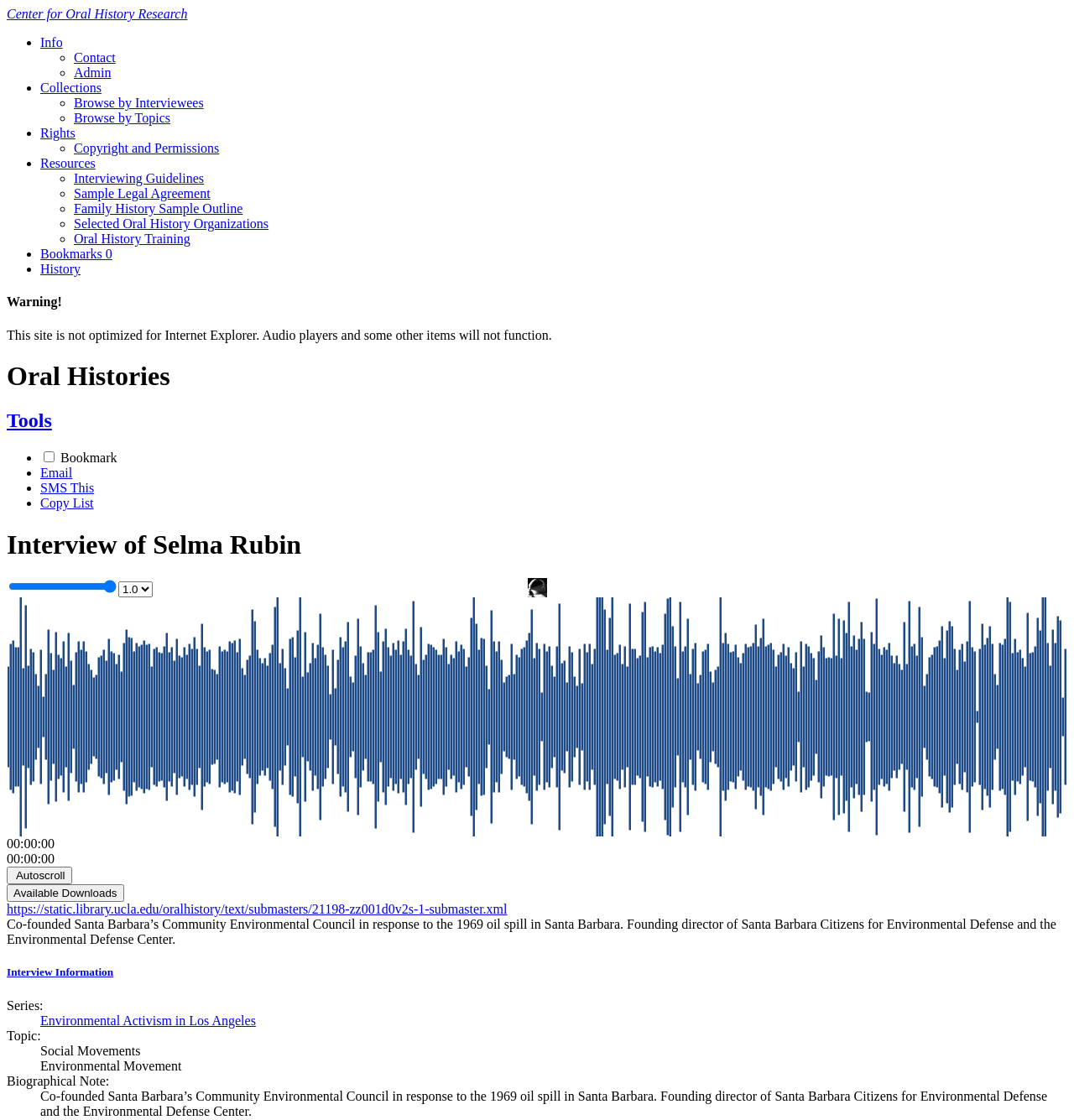What is the name of the person being interviewed?
Provide a fully detailed and comprehensive answer to the question.

The name of the person being interviewed can be found in the heading 'Interview of Selma Rubin' on the webpage.